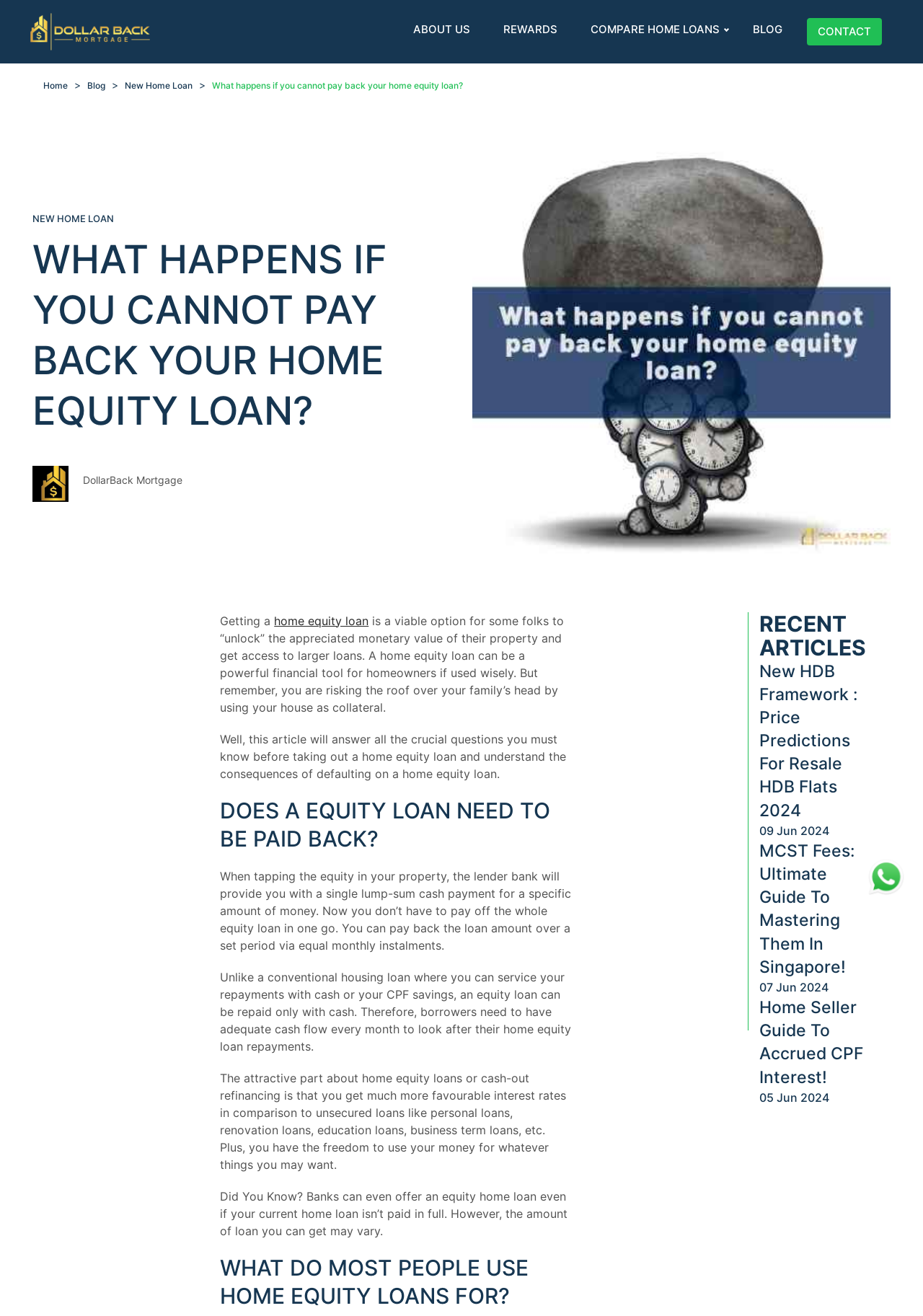What is a benefit of home equity loans compared to other loans?
Look at the image and answer the question with a single word or phrase.

Favourable interest rates